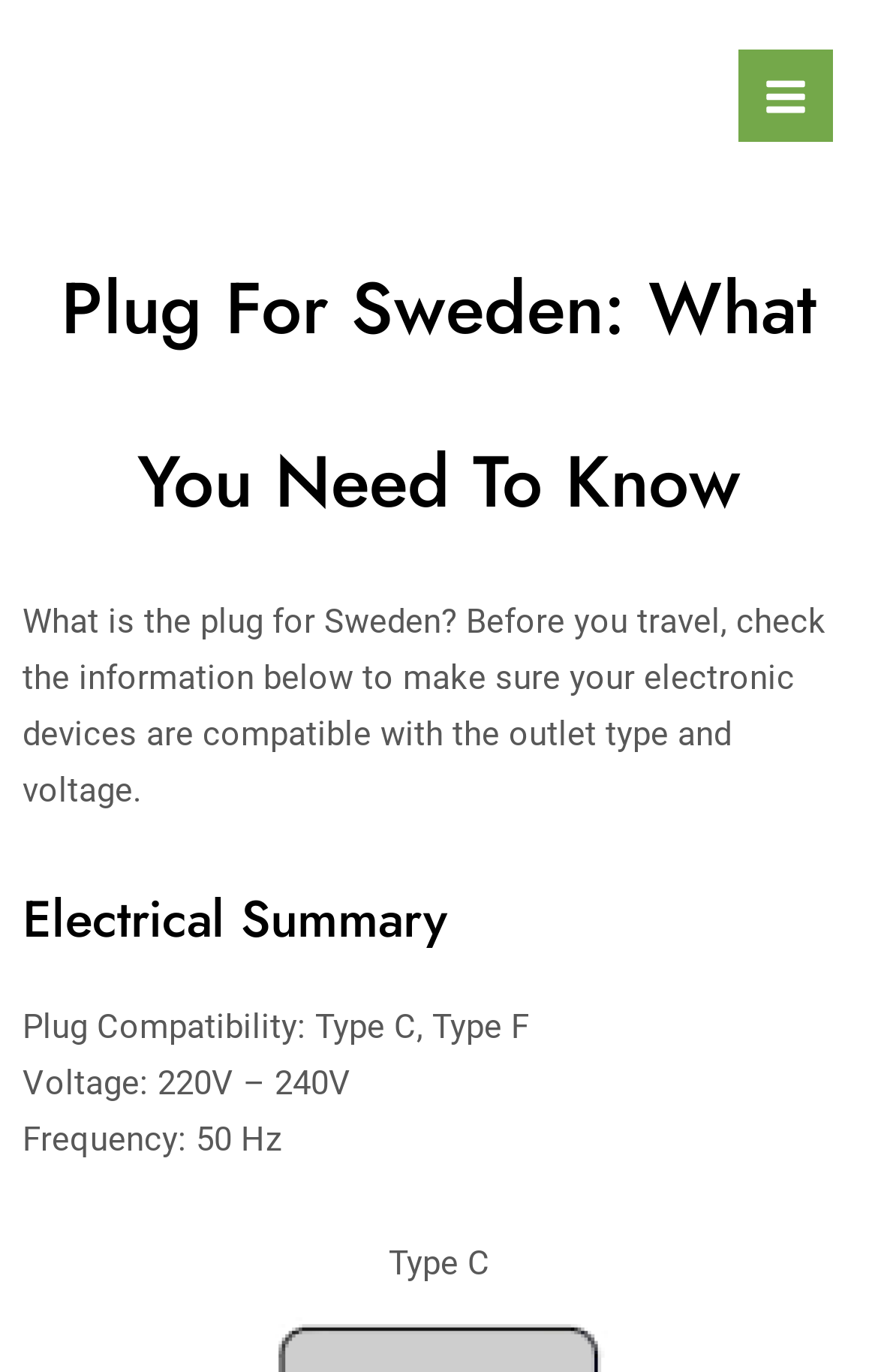Given the element description, predict the bounding box coordinates in the format (top-left x, top-left y, bottom-right x, bottom-right y). Make sure all values are between 0 and 1. Here is the element description: Main Menu

[0.841, 0.035, 0.949, 0.104]